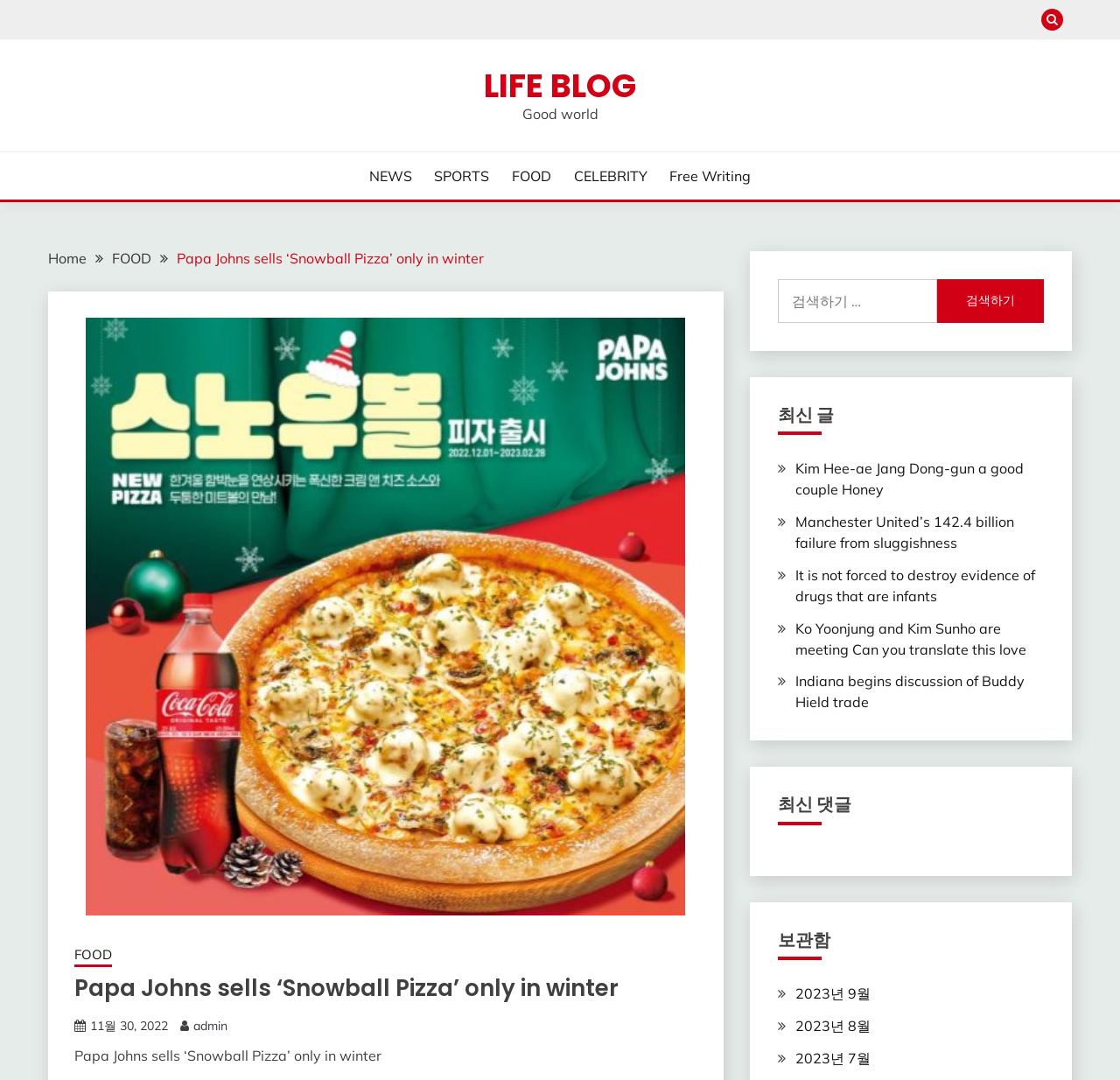Please locate the clickable area by providing the bounding box coordinates to follow this instruction: "Go to 'FOOD' category".

[0.457, 0.153, 0.492, 0.172]